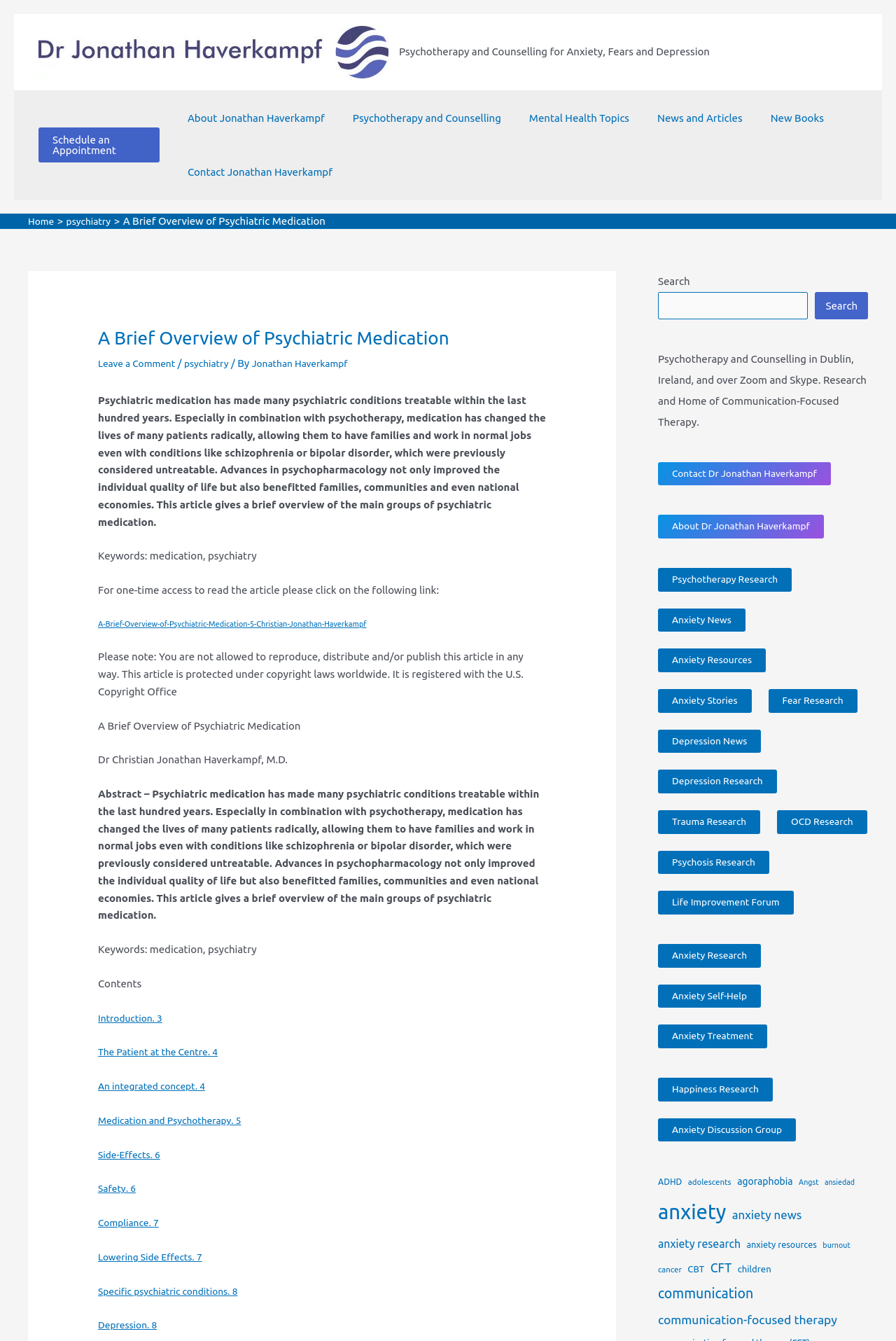Provide the bounding box coordinates of the UI element this sentence describes: "Search".

[0.91, 0.218, 0.969, 0.239]